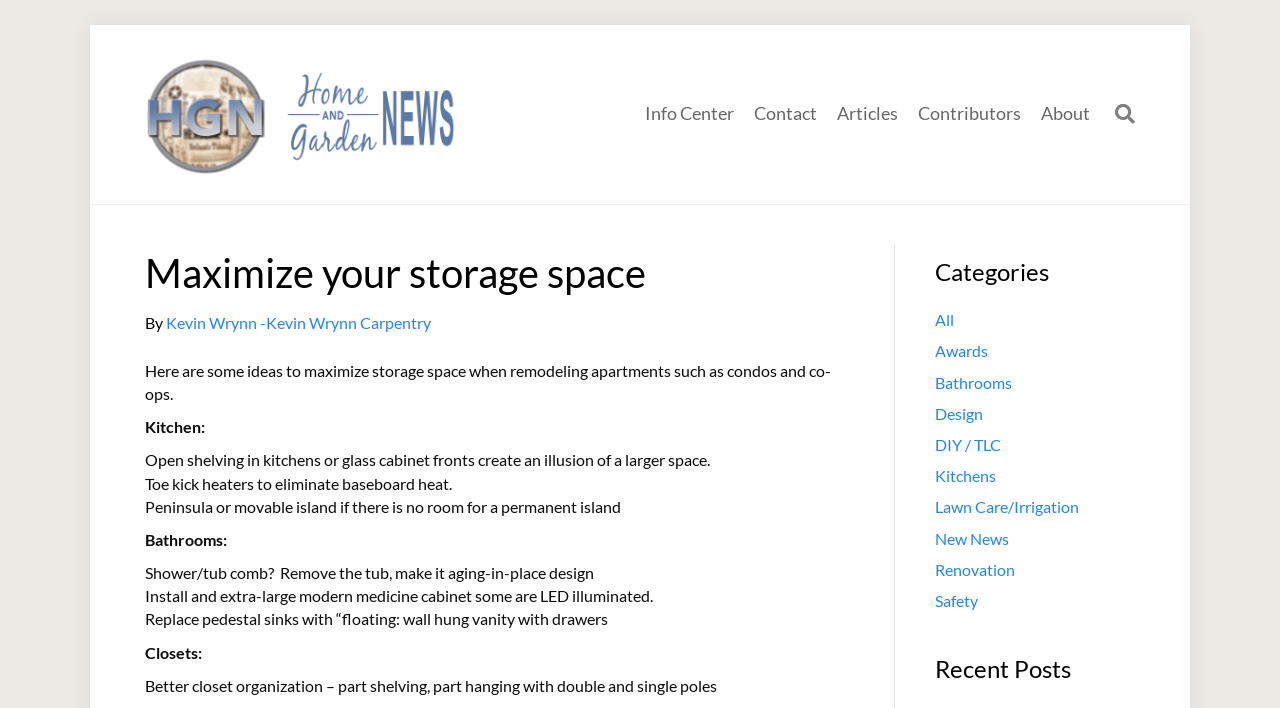Please answer the following query using a single word or phrase: 
What is suggested for bathroom remodeling?

Shower/tub combo